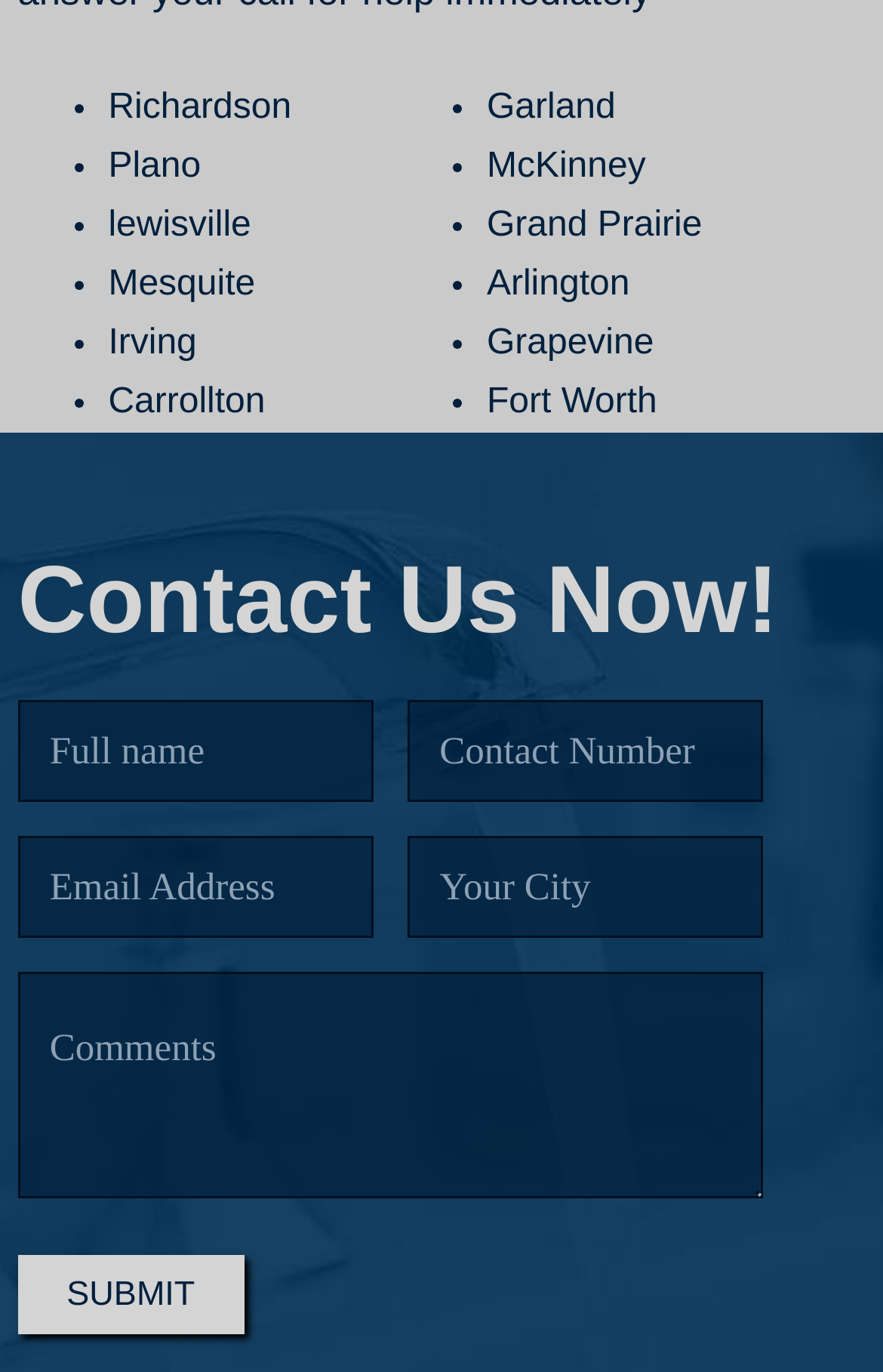Indicate the bounding box coordinates of the clickable region to achieve the following instruction: "Click on Plano."

[0.123, 0.107, 0.227, 0.135]